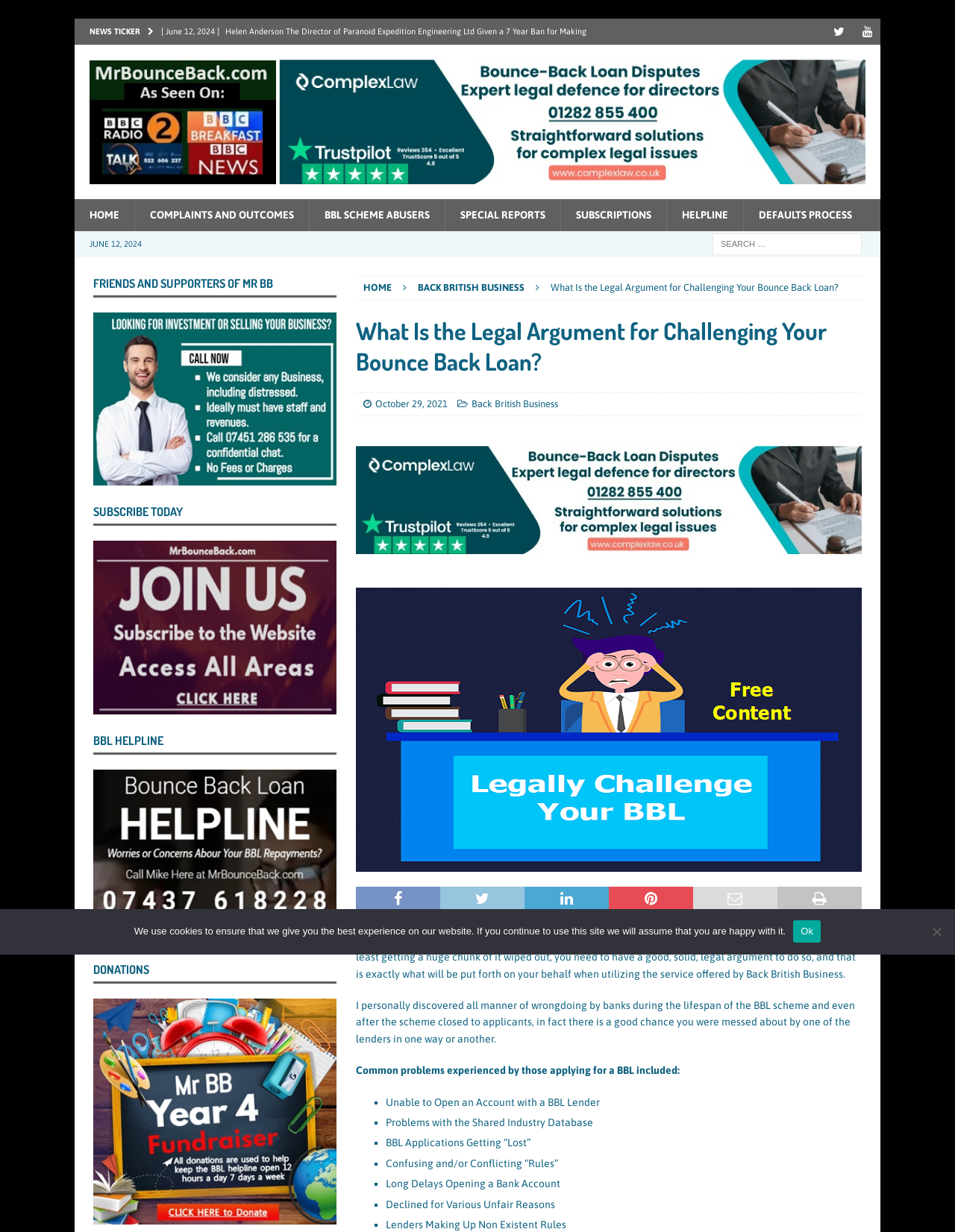Respond with a single word or phrase:
What is the purpose of the 'SUBSCRIBE TODAY' section?

Subscribe to the website